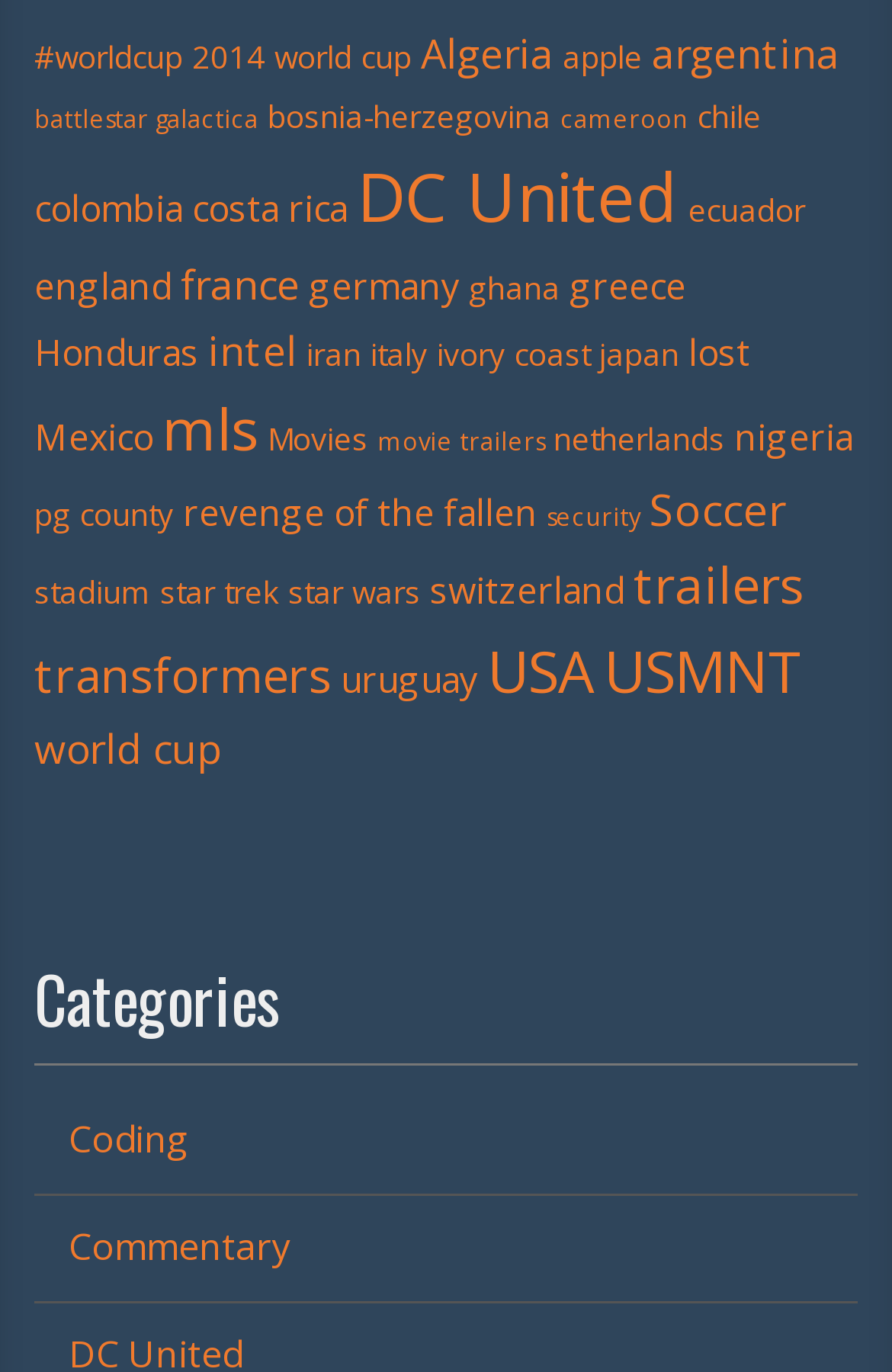Please identify the bounding box coordinates of the region to click in order to complete the task: "Click on the link for Coding". The coordinates must be four float numbers between 0 and 1, specified as [left, top, right, bottom].

[0.077, 0.812, 0.213, 0.849]